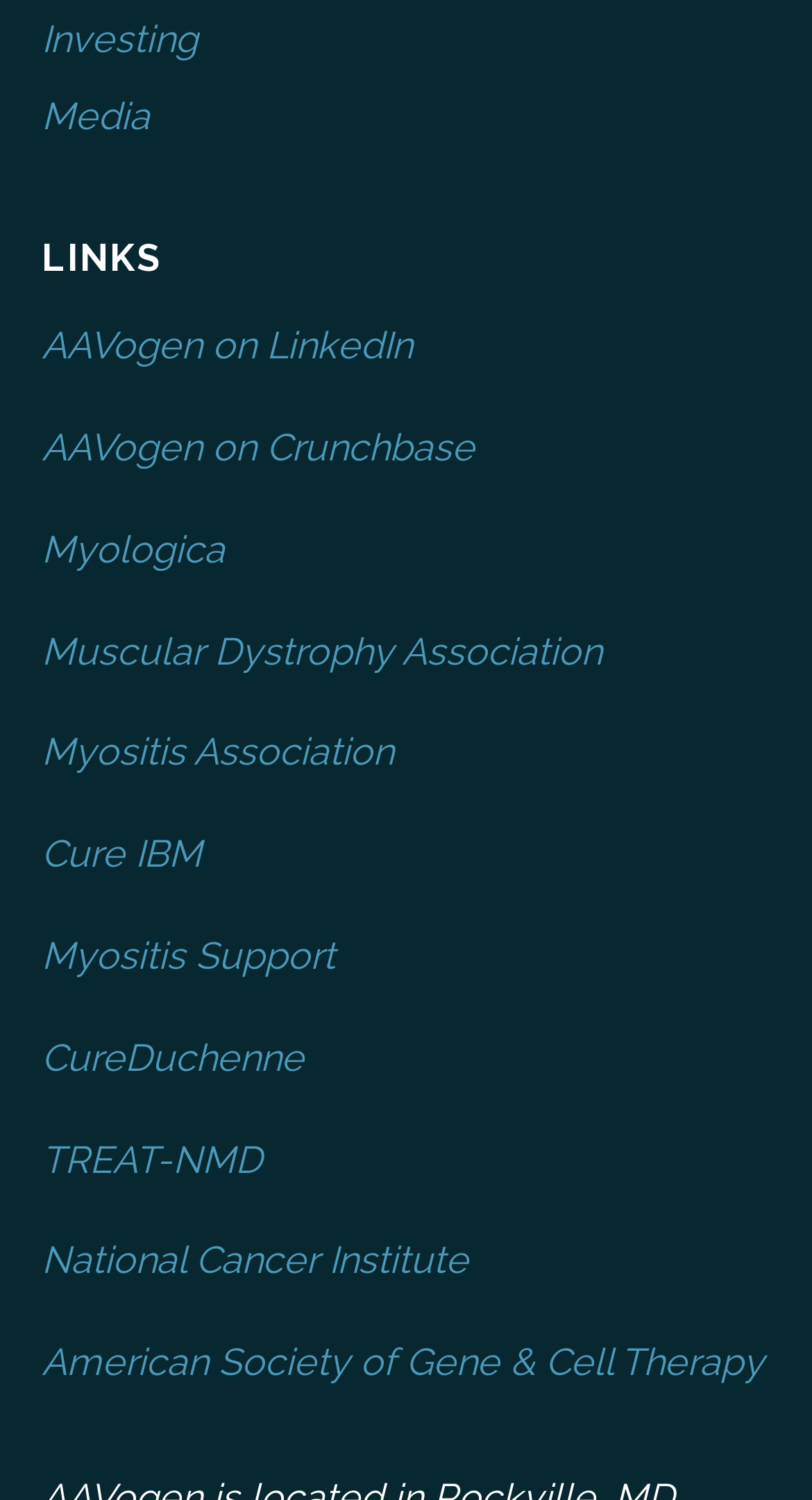Locate and provide the bounding box coordinates for the HTML element that matches this description: "Submit comment".

None